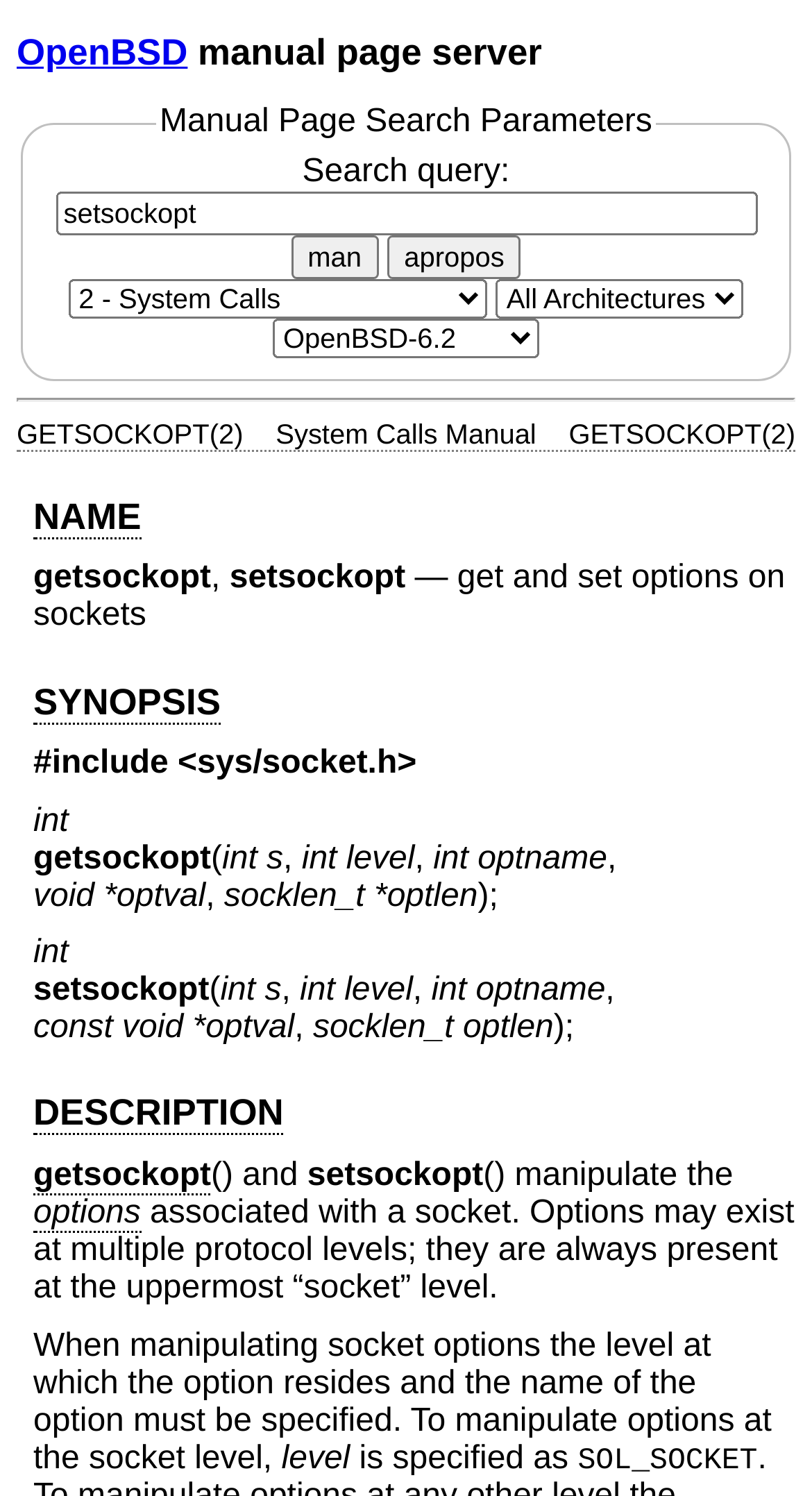Please identify the bounding box coordinates for the region that you need to click to follow this instruction: "View the NAME section".

[0.041, 0.331, 0.174, 0.36]